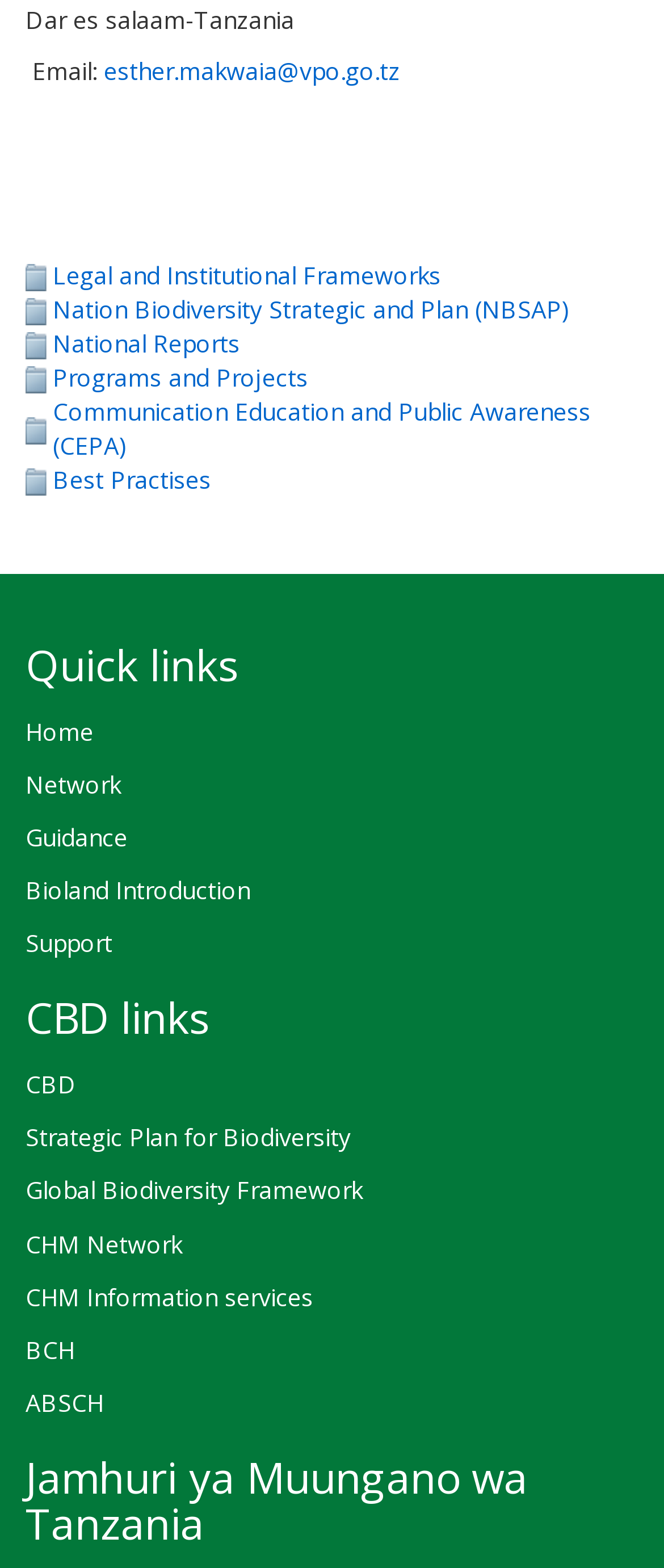Could you locate the bounding box coordinates for the section that should be clicked to accomplish this task: "Go to the 'Home' page".

[0.038, 0.45, 0.962, 0.484]